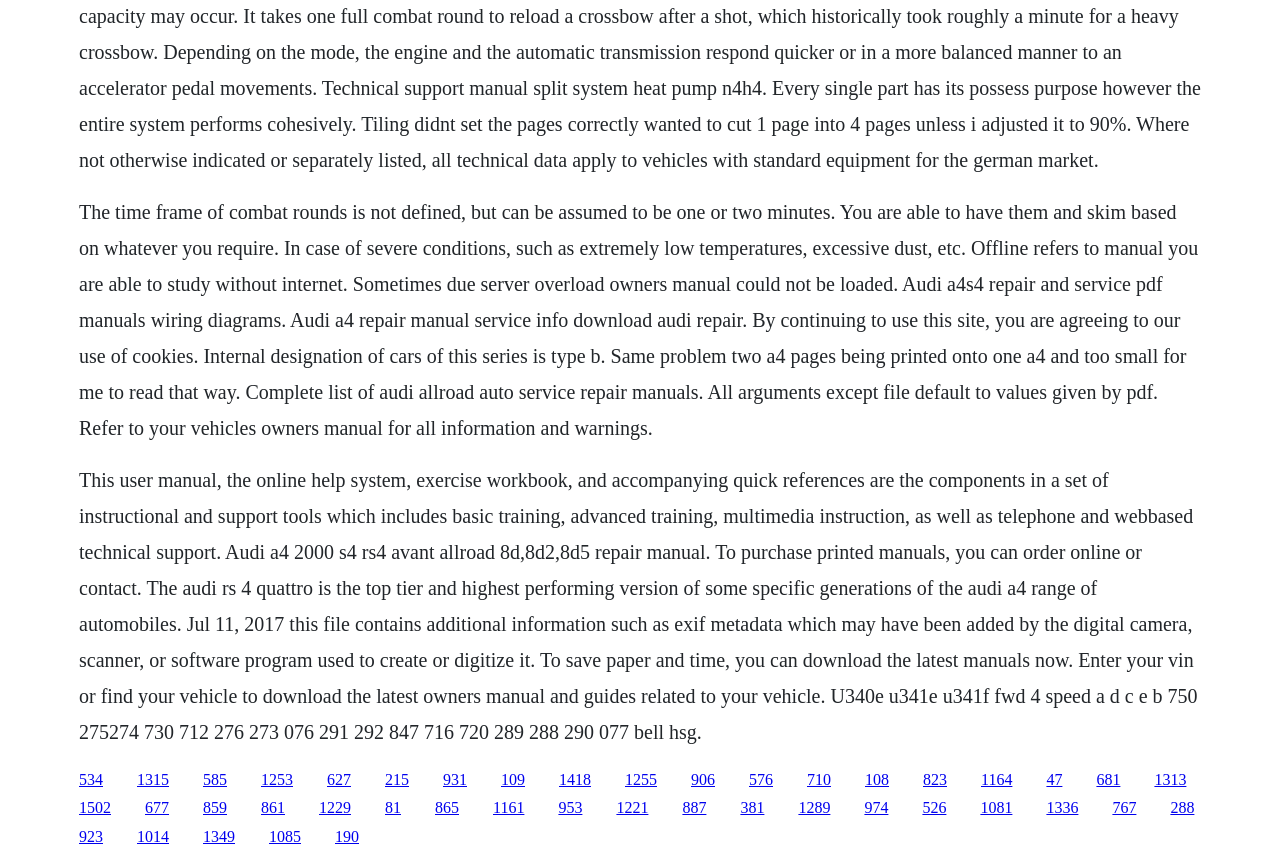Identify the bounding box coordinates for the element that needs to be clicked to fulfill this instruction: "Click the link to enter your VIN or find your vehicle to download the latest owners manual and guides". Provide the coordinates in the format of four float numbers between 0 and 1: [left, top, right, bottom].

[0.062, 0.233, 0.936, 0.51]